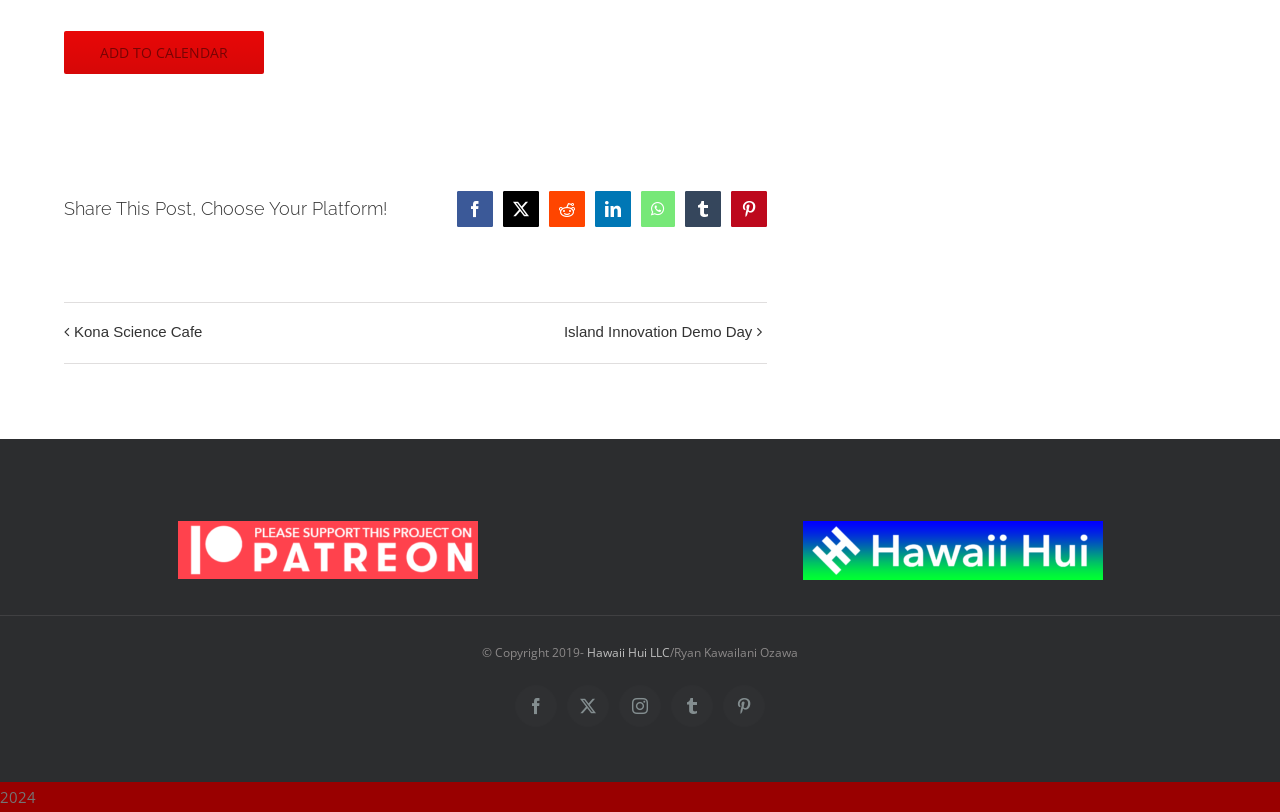Locate the UI element that matches the description alt="Support this Project on PATREON" in the webpage screenshot. Return the bounding box coordinates in the format (top-left x, top-left y, bottom-right x, bottom-right y), with values ranging from 0 to 1.

[0.139, 0.647, 0.373, 0.672]